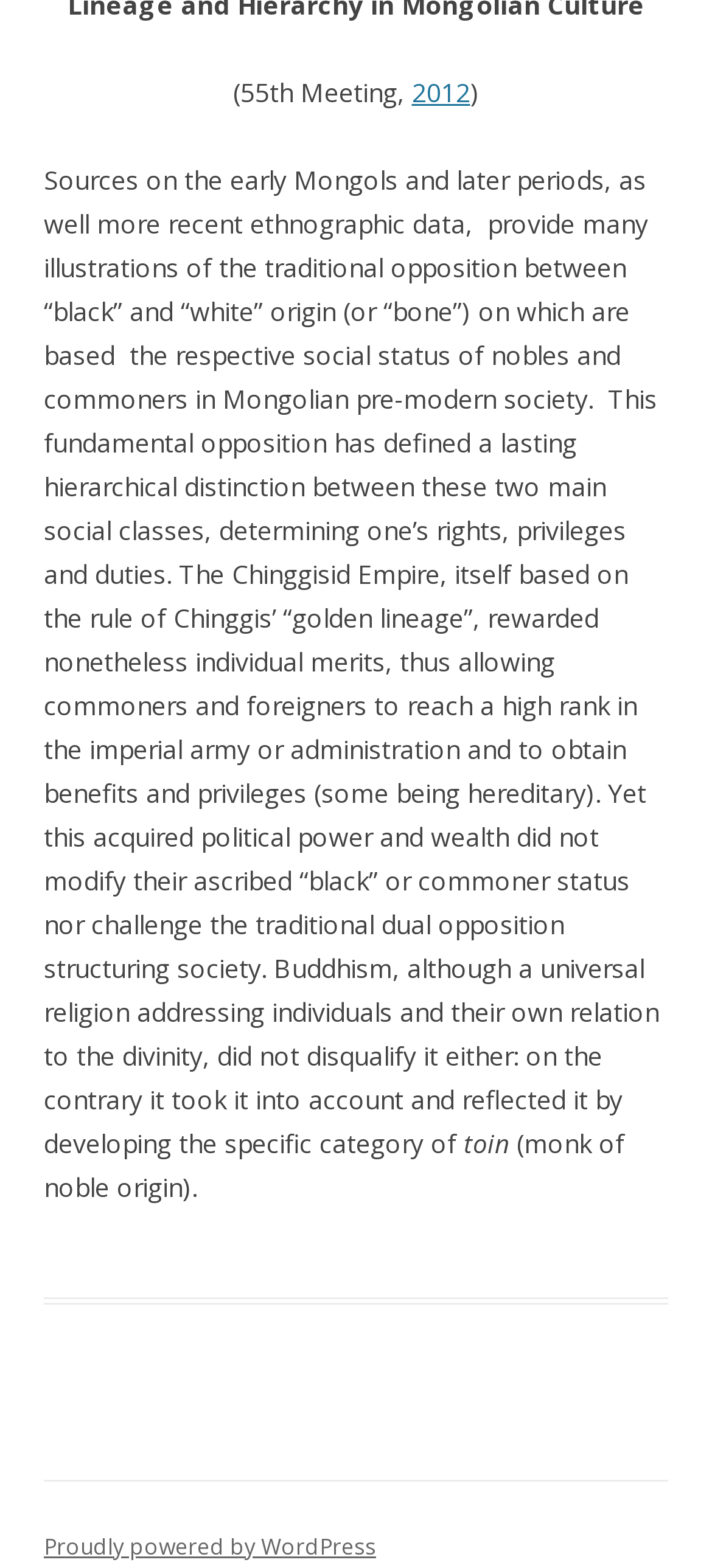Predict the bounding box of the UI element that fits this description: "2012".

[0.578, 0.048, 0.66, 0.07]